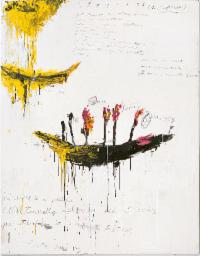Use a single word or phrase to answer this question: 
Where is the event 'Reading, Scribbling, Copying: Cy Twombly and the Modern Greek Poets' taking place?

A17 Julis Romo Rabinowitz Building on Washington Road, Princeton